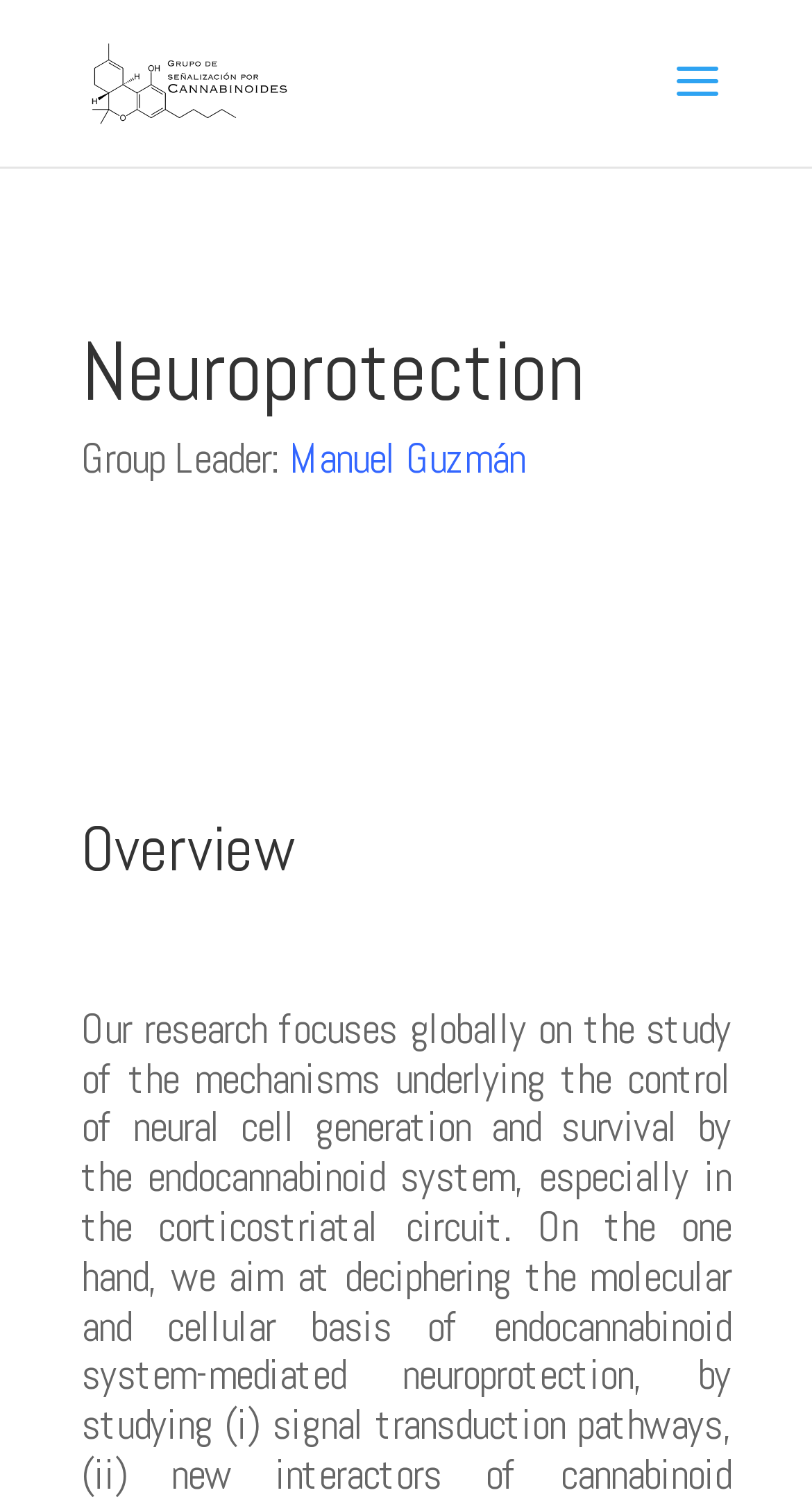Please answer the following question using a single word or phrase: 
What is the main topic of the webpage?

Neuroprotection